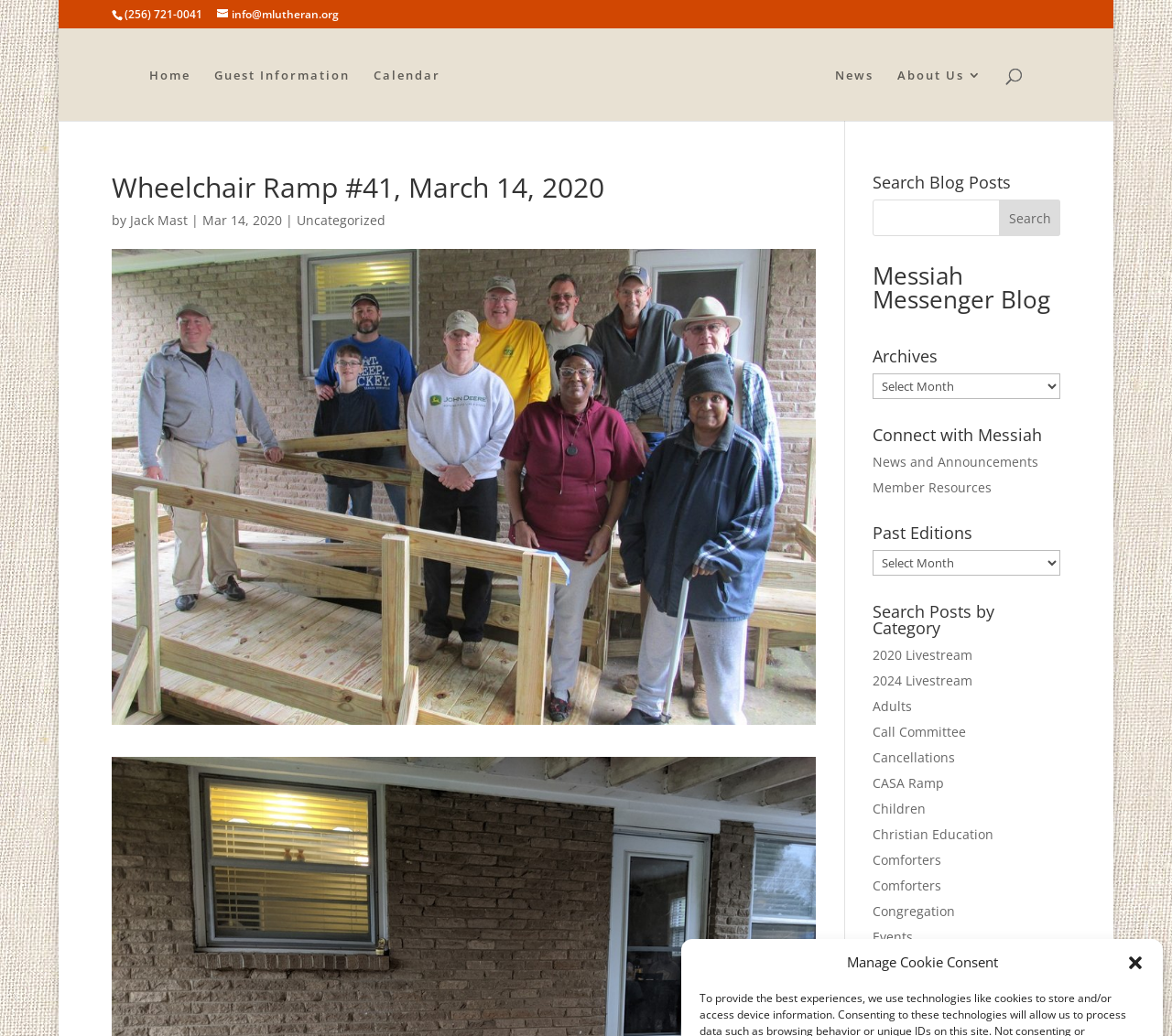Please find the bounding box for the UI component described as follows: "info@mlutheran.org".

[0.185, 0.006, 0.289, 0.021]